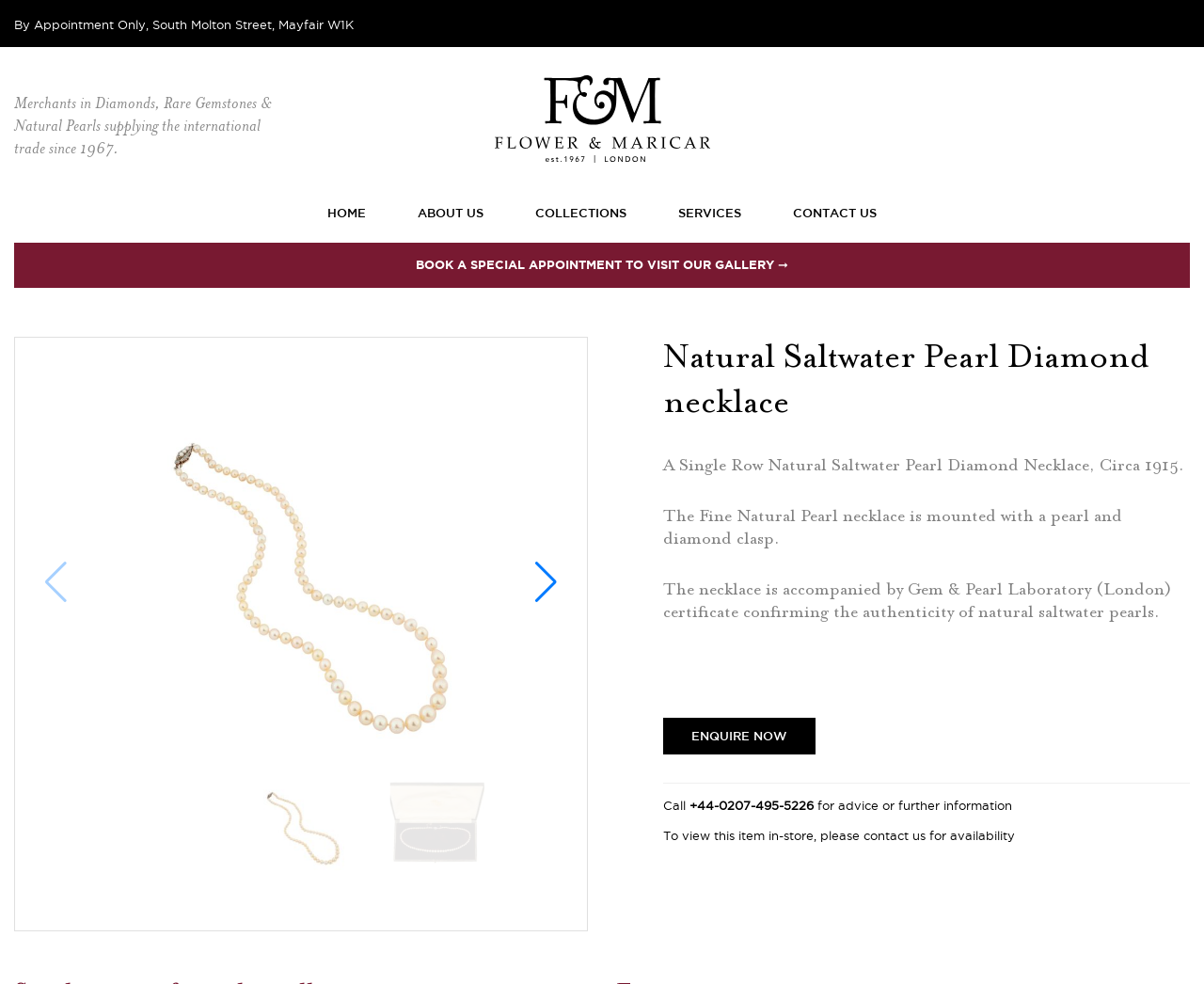Please indicate the bounding box coordinates for the clickable area to complete the following task: "Click on 'CLICK HERE TO APPLY'". The coordinates should be specified as four float numbers between 0 and 1, i.e., [left, top, right, bottom].

None